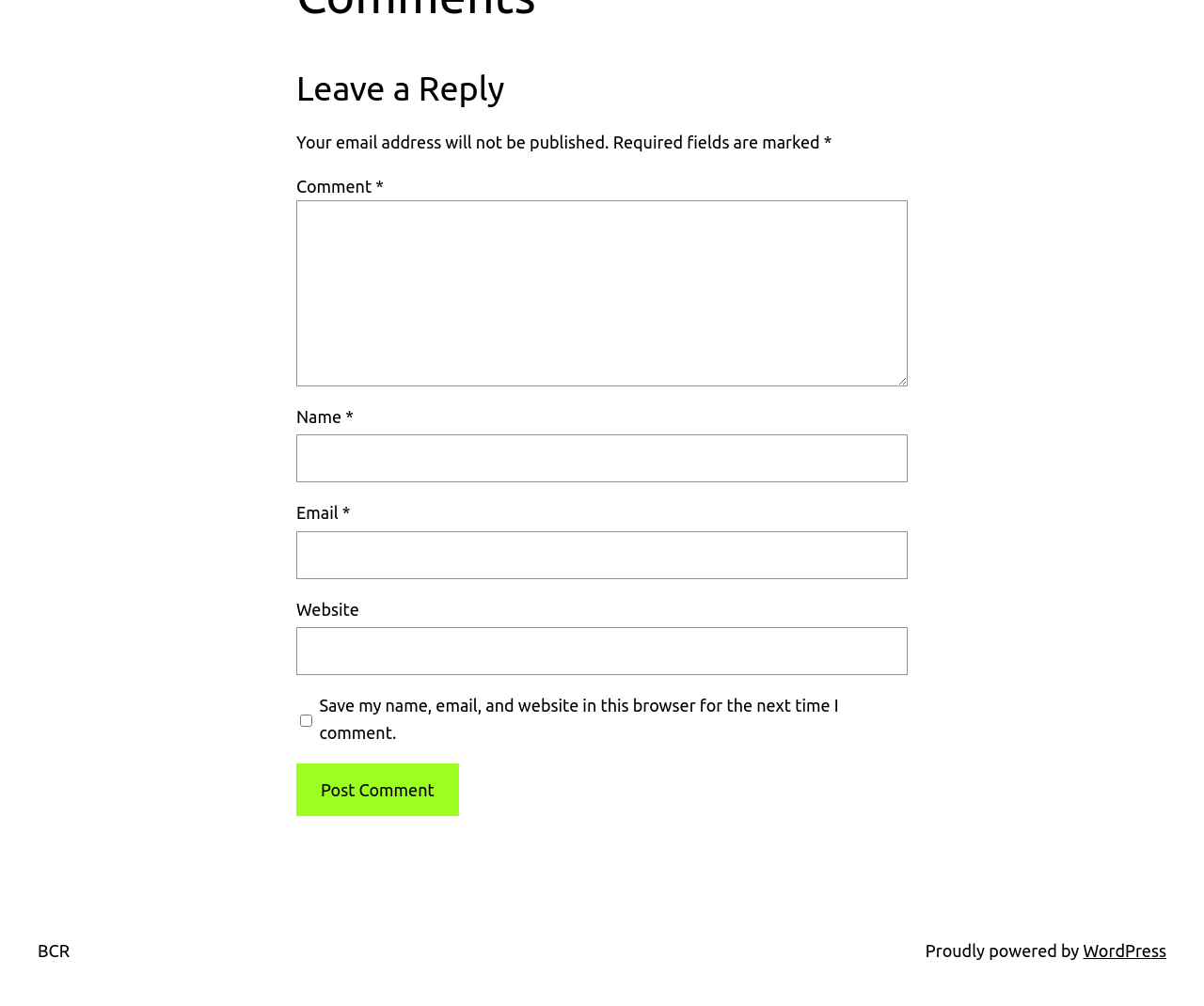Bounding box coordinates are specified in the format (top-left x, top-left y, bottom-right x, bottom-right y). All values are floating point numbers bounded between 0 and 1. Please provide the bounding box coordinate of the region this sentence describes: Our Team

None